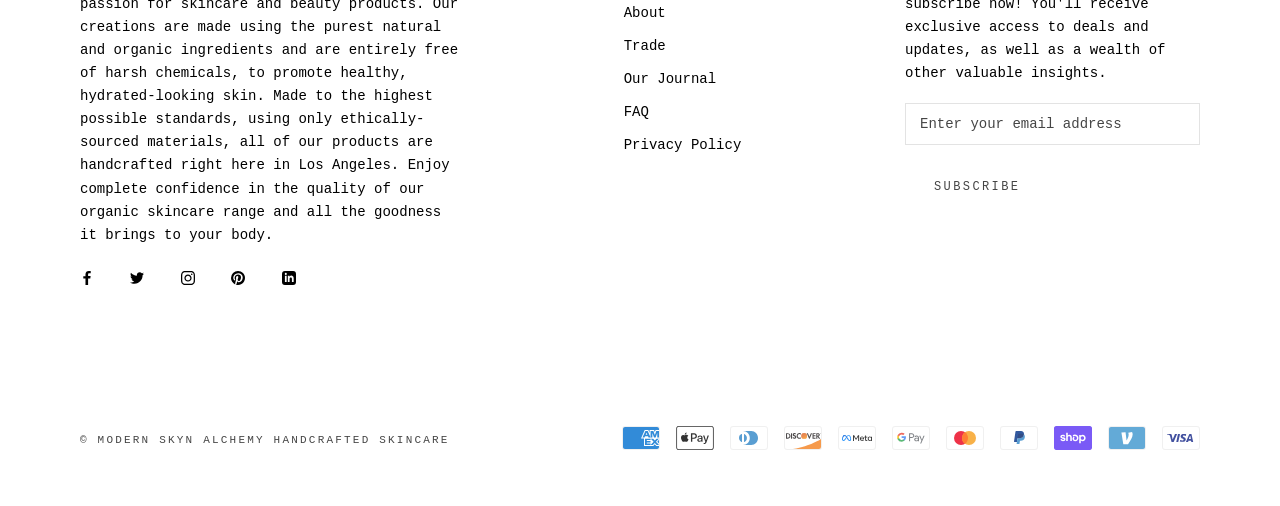Identify the bounding box coordinates of the area you need to click to perform the following instruction: "Read the FAQ".

[0.487, 0.201, 0.579, 0.242]